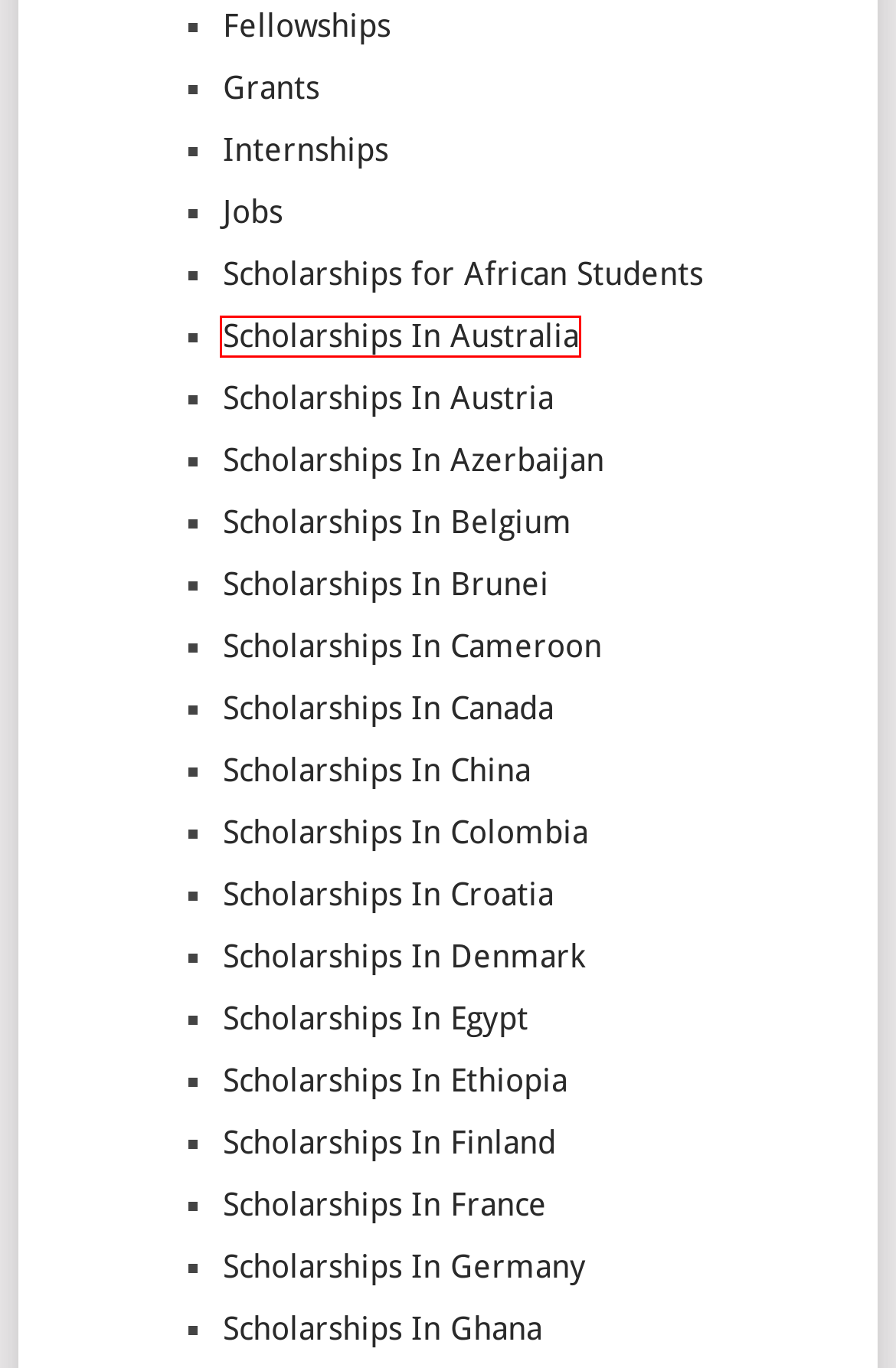Review the webpage screenshot provided, noting the red bounding box around a UI element. Choose the description that best matches the new webpage after clicking the element within the bounding box. The following are the options:
A. Scholarships In Colombia For International Student 2024
B. Scholarships In Ethiopia For International Student 2024
C. Scholarships In France For International Student 2024
D. Scholarships In Denmark For International Student 2024
E. Scholarships In Belgium For International Student 2024
F. International Scholarships for African Students 2024
G. Scholarships In Australia For International Student 2024
H. Scholarships In Finland For International Student 2024

G